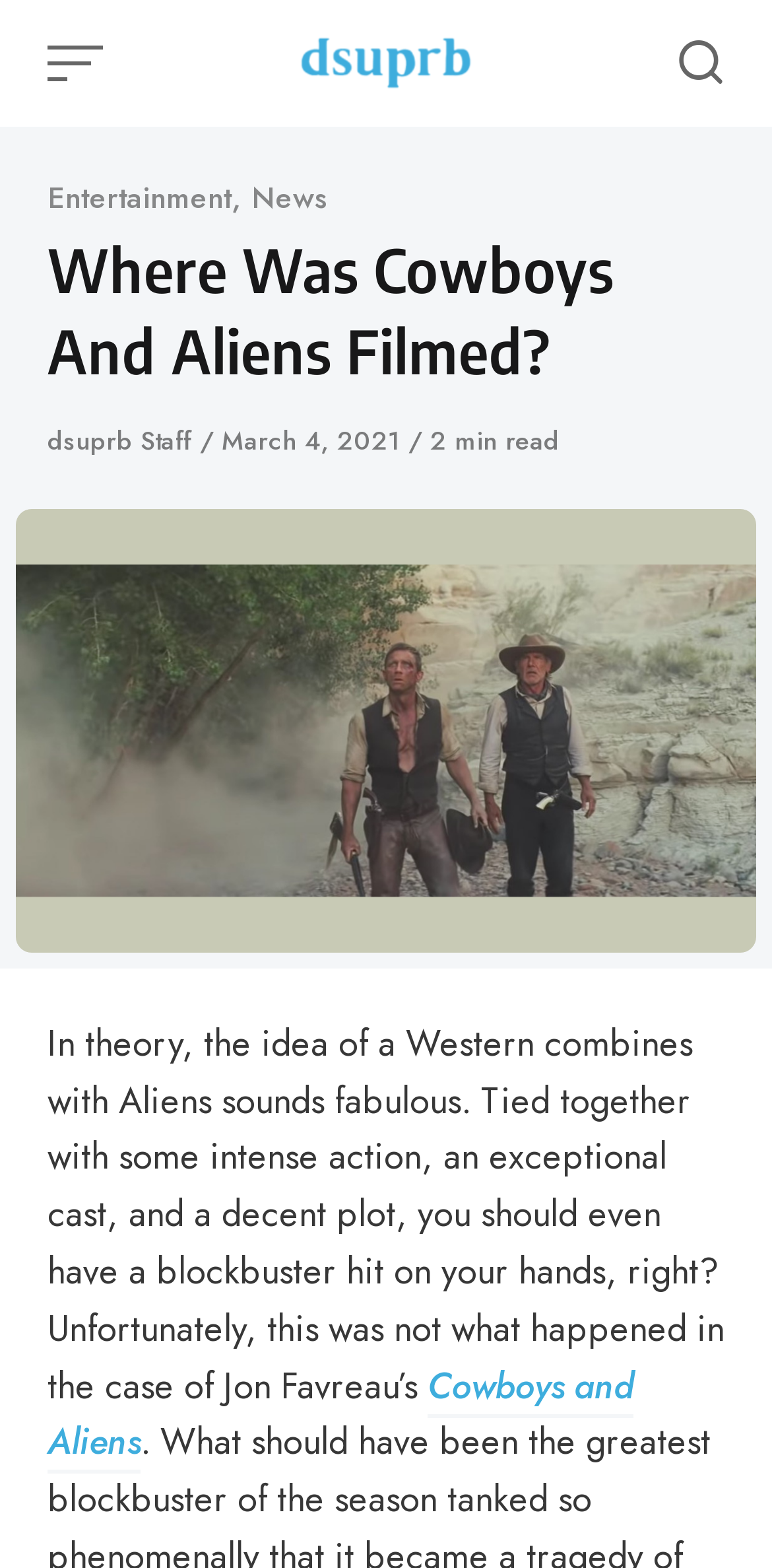Explain the features and main sections of the webpage comprehensively.

The webpage appears to be an article about the movie "Cowboys and Aliens". At the top left corner, there is a "Skip to content" link. Next to it, on the top right corner, there is an "Open or close menu" button. Below the menu button, there is a logo "dsuprb" with an accompanying image. On the top right corner, there is an "Open or close search" button.

The main content of the webpage is divided into two sections. The top section contains a header with the title "Where Was Cowboys And Aliens Filmed?" in large font. Below the title, there are links to categories "Entertainment" and "News", separated by a comma. The author's name "dsuprb Staff" is mentioned, along with the publication date "March 4, 2021" and an estimated reading time of "2 min read".

The main article begins below the header, with a large image taking up the full width of the page. The article text starts below the image, discussing the movie "Cowboys and Aliens" and its disappointing outcome despite having a promising concept. The text mentions the director Jon Favreau and includes a link to the movie title "Cowboys and Aliens" at the end of the paragraph.